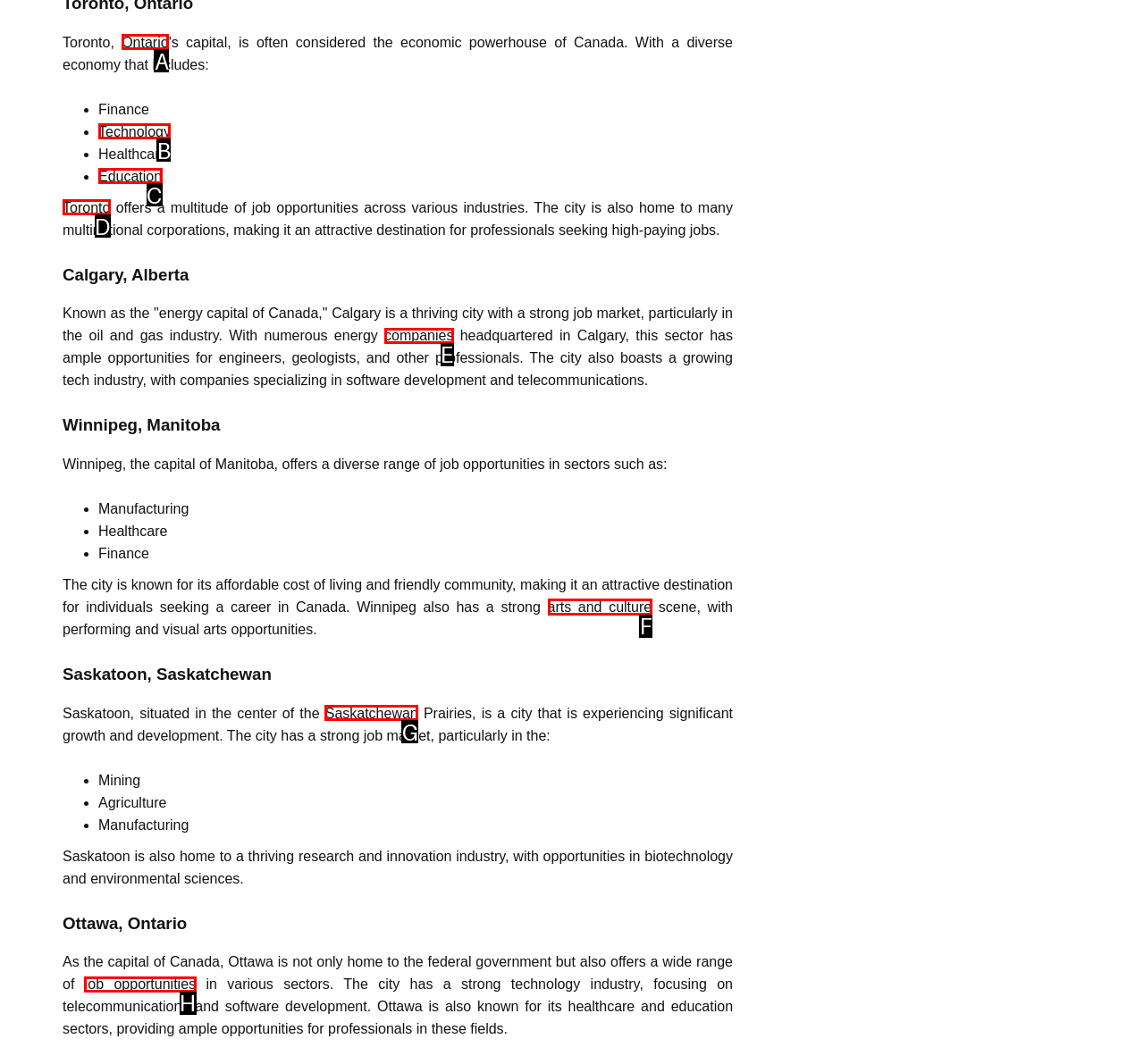Out of the given choices, which letter corresponds to the UI element required to Read about arts and culture? Answer with the letter.

F